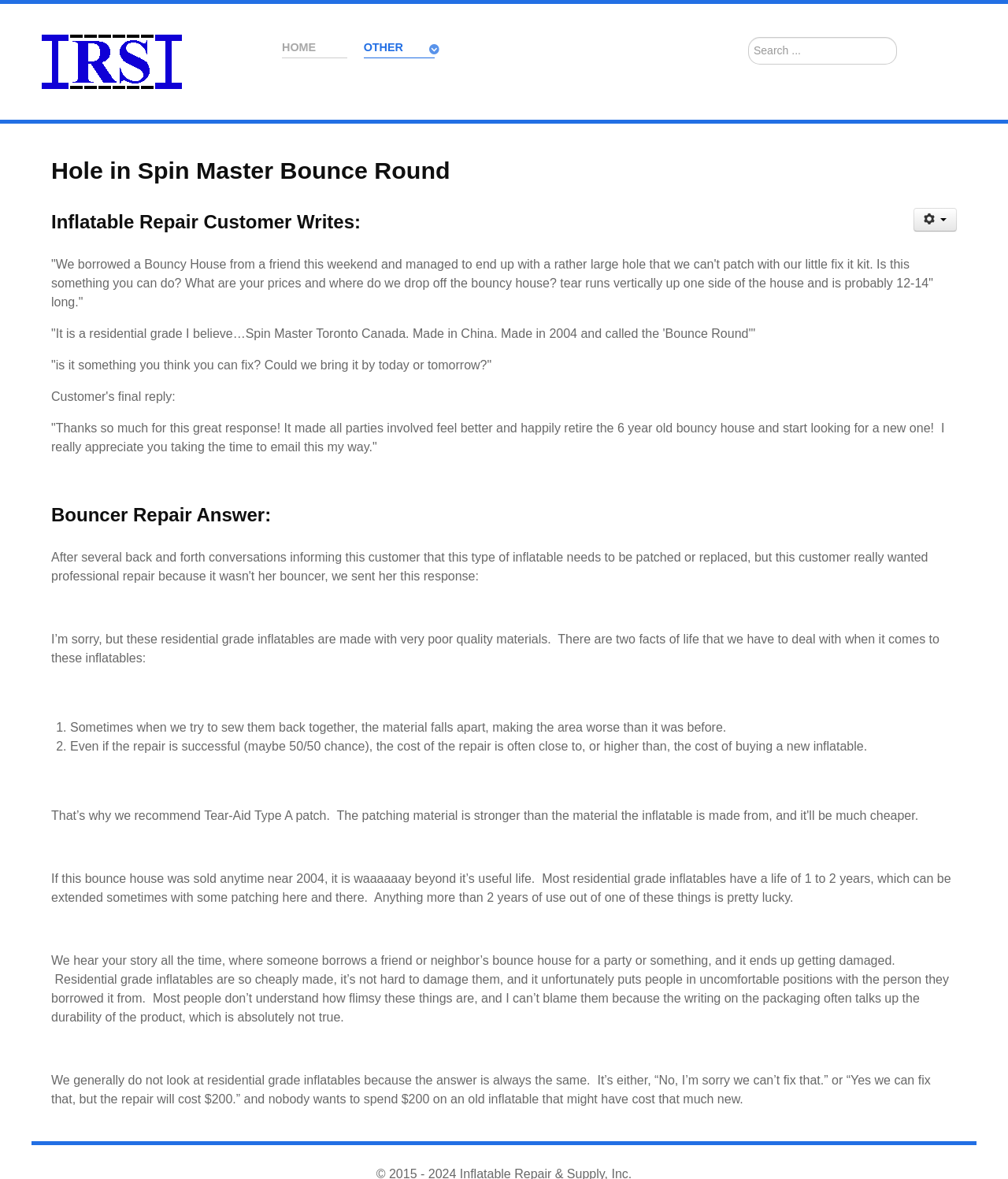Construct a comprehensive caption that outlines the webpage's structure and content.

This webpage is about Bounce House and Inflatable Repair and Supplies. At the top left, there is a link and an image, both labeled as "salient". Below them, there is a navigation menu with a "HOME" link and an "OTHER" option. On the top right, there is a search bar with a placeholder text "Search...".

The main content of the webpage is divided into sections. The first section has a heading "Hole in Spin Master Bounce Round" and a customer's inquiry about repairing a damaged bounce house. The customer describes the damage and asks about the prices and drop-off location.

The next section has a heading "Inflatable Repair Customer Writes:" and contains the customer's detailed description of the bounce house, including its brand, model, and age. 

The following section has a heading "Bouncer Repair Answer:" and provides a response to the customer's inquiry. The response explains that residential-grade inflatables are made with poor-quality materials, making repairs difficult and often not cost-effective. The response also mentions that these inflatables have a short lifespan and are prone to damage.

Throughout the main content, there are several paragraphs of text, including a list with two points, and a few empty lines separating the sections. At the top right, there is a "User tools" button with a dropdown menu.